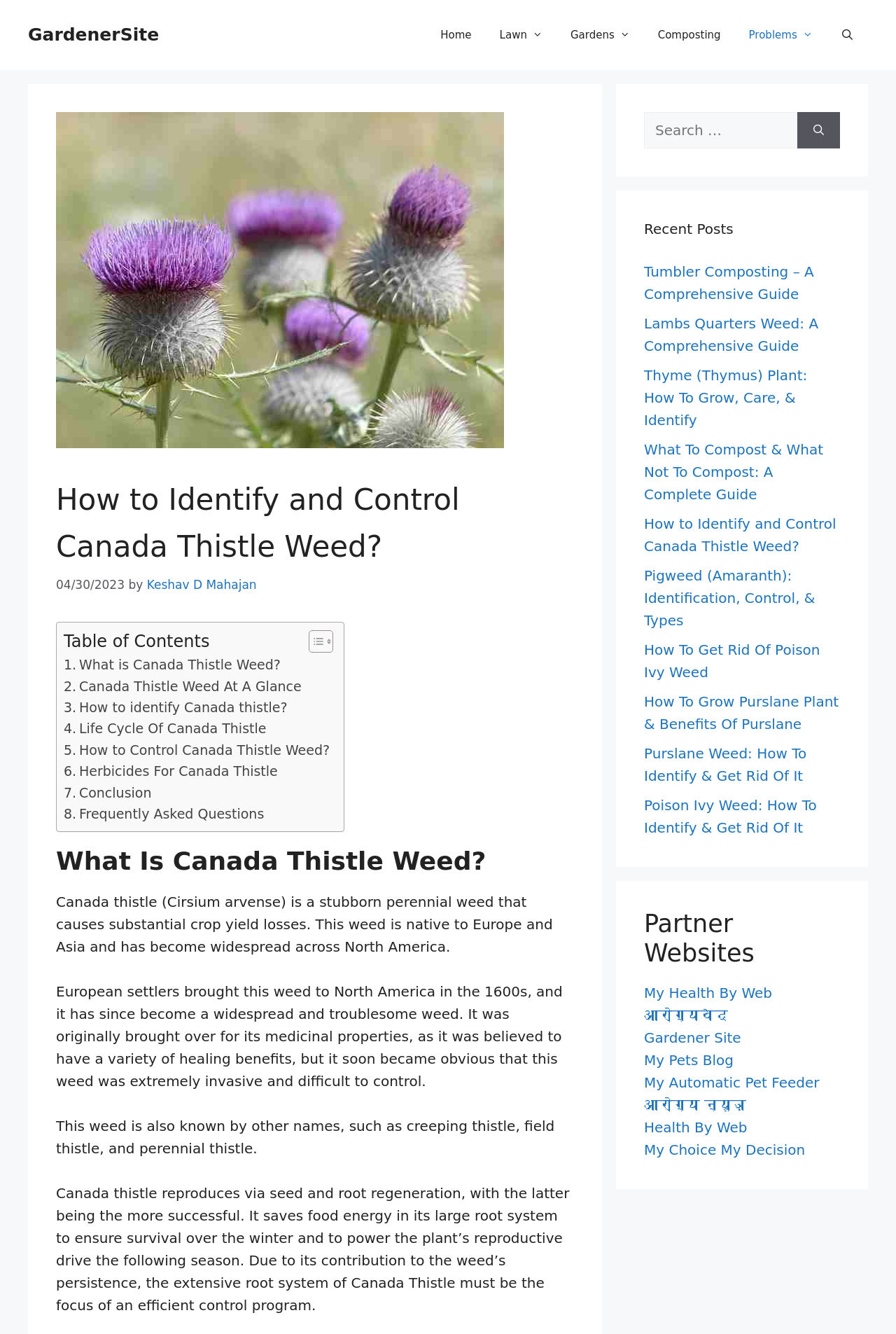Please reply to the following question using a single word or phrase: 
What is the author of the article?

Keshav D Mahajan